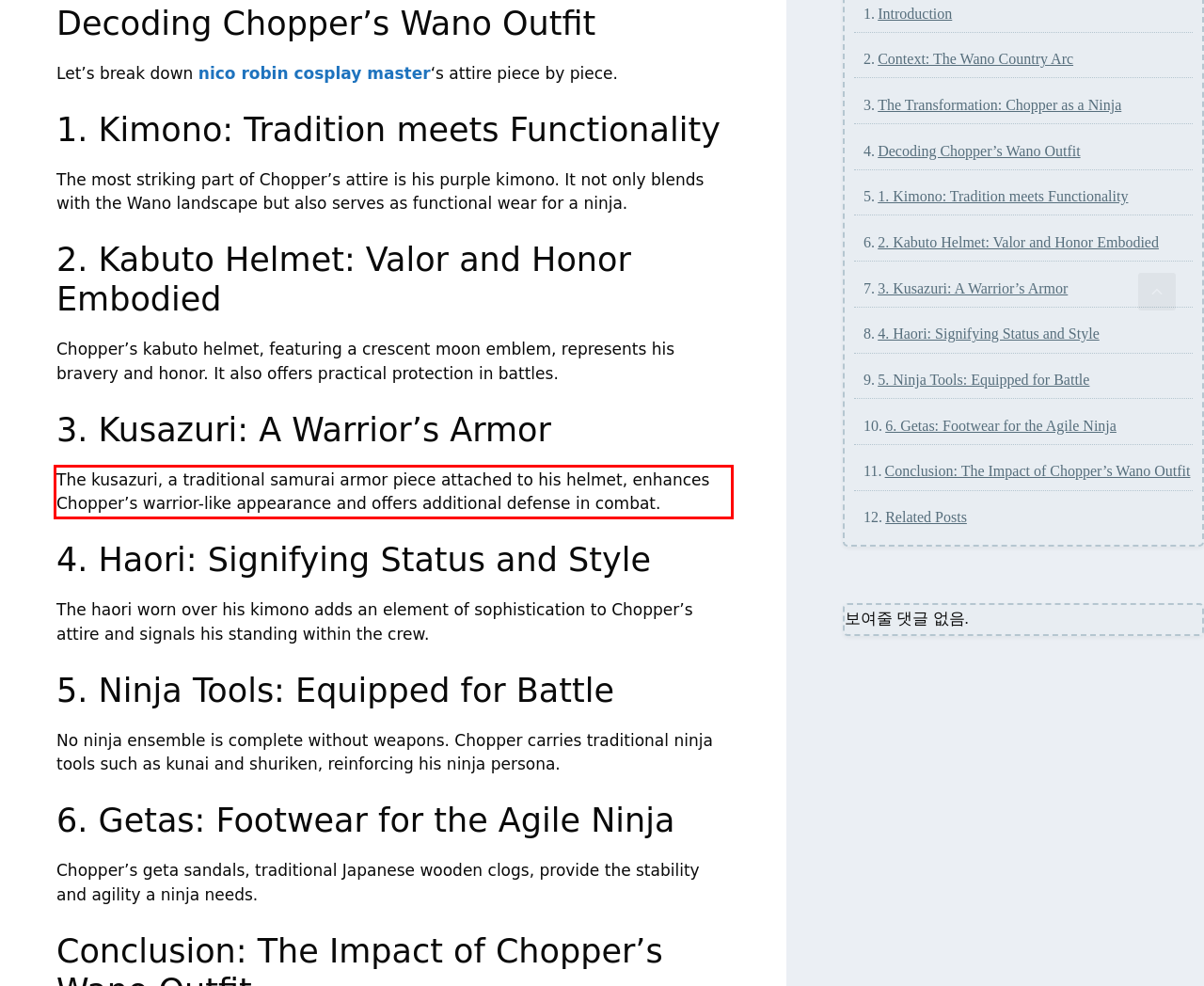Identify and extract the text within the red rectangle in the screenshot of the webpage.

The kusazuri, a traditional samurai armor piece attached to his helmet, enhances Chopper’s warrior-like appearance and offers additional defense in combat.